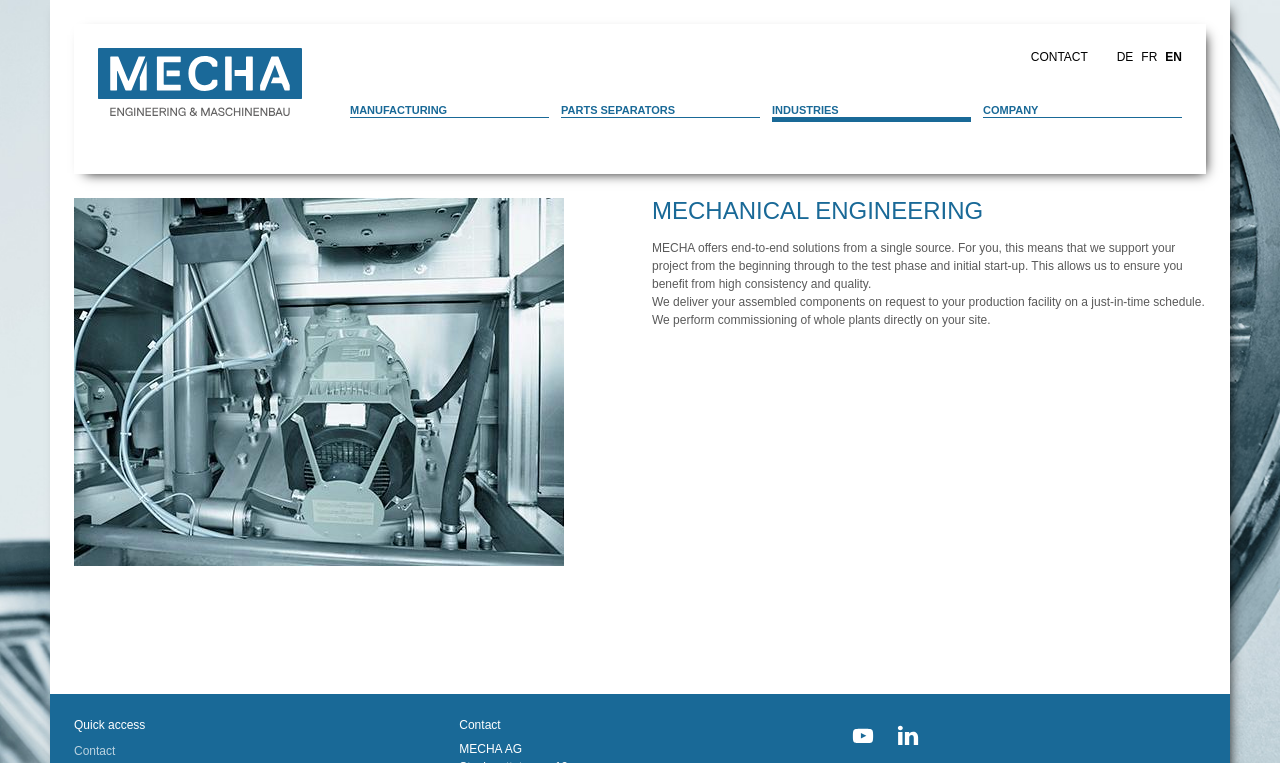Please reply to the following question with a single word or a short phrase:
What languages are available on the website?

DE, FR, EN